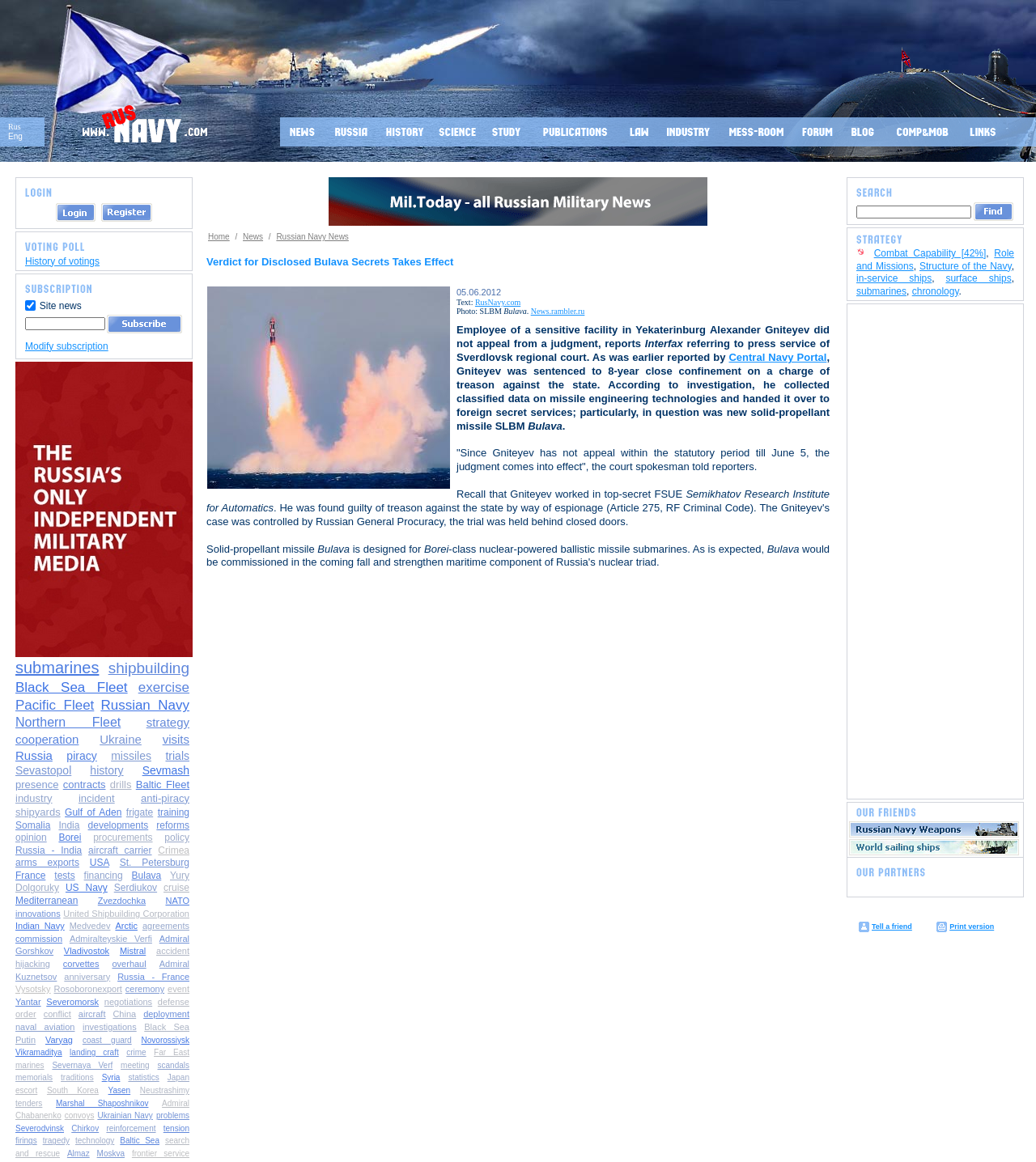What is the purpose of the table at the bottom?
Refer to the image and give a detailed answer to the query.

The table at the bottom of the webpage is for subscription, where users can enter their email address and submit to receive site news, indicated by the table element with two rows and two columns, and the checkbox and textbox elements inside.